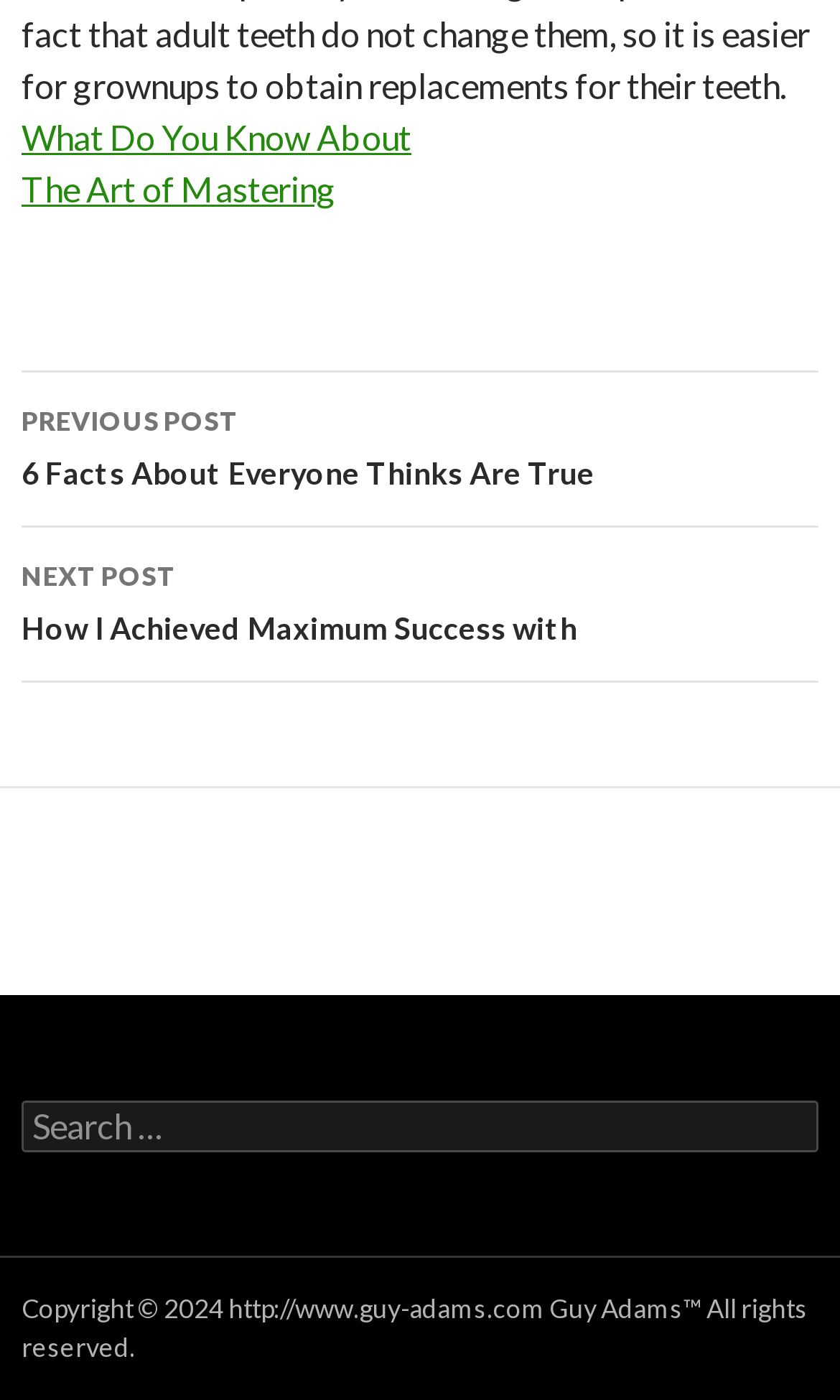Give a short answer using one word or phrase for the question:
What is the previous post about?

6 Facts About Everyone Thinks Are True